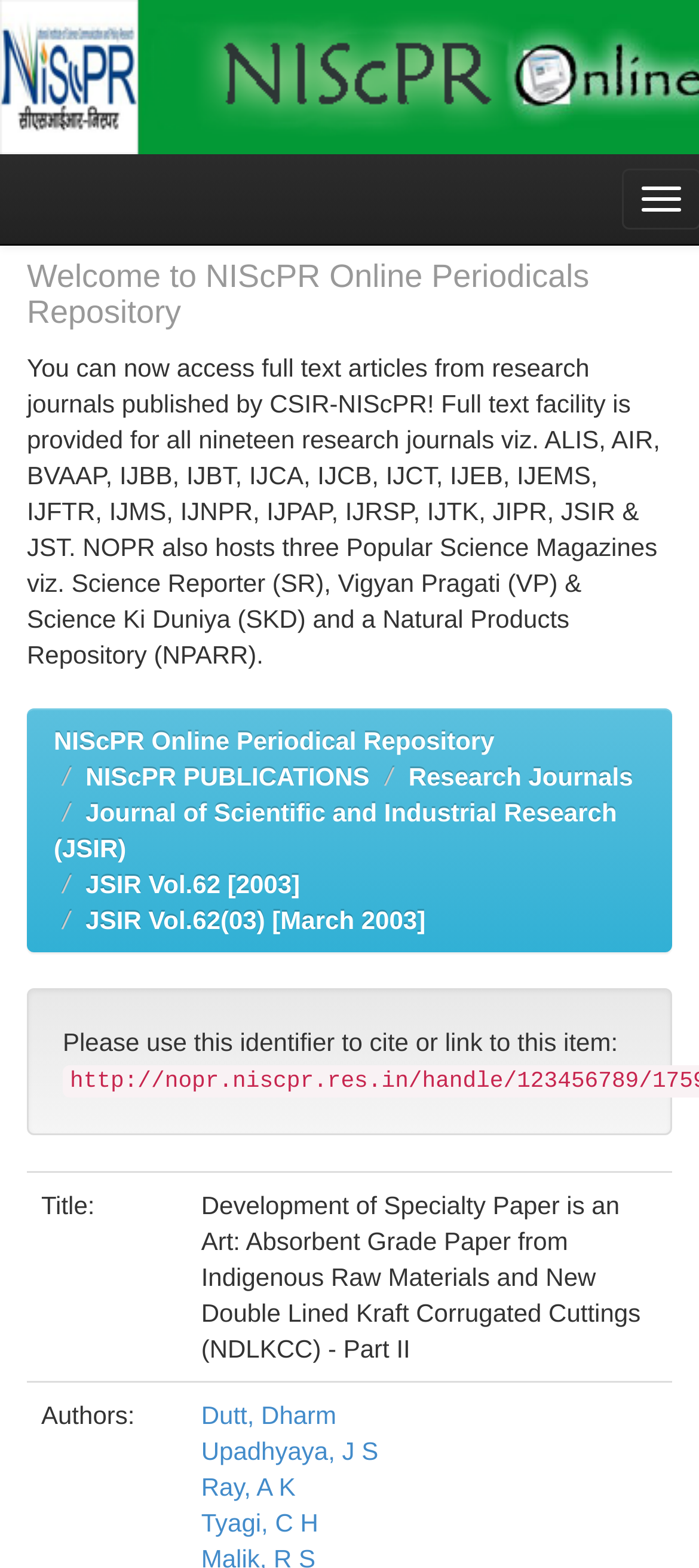Convey a detailed summary of the webpage, mentioning all key elements.

The webpage is a repository for online periodicals, specifically showcasing a research article titled "Development of Specialty Paper is an Art: Absorbent Grade Paper from Indigenous Raw Materials and New Double Lined Kraft Corrugated Cuttings (NDLKCC) - Part II". 

At the top, there is a heading that welcomes users to the NIScPR Online Periodicals Repository. Below this heading, a paragraph provides an overview of the repository, mentioning that it offers full-text articles from 19 research journals and three popular science magazines, as well as a natural products repository.

To the right of the welcome heading, there are three links: "NIScPR Online Periodical Repository", "NIScPR PUBLICATIONS", and "Research Journals". The "Research Journals" link is followed by a specific journal link, "Journal of Scientific and Industrial Research (JSIR)", which is then followed by two more links to specific volumes of the journal.

Further down, there is a text that instructs users to cite or link to the item using a specific identifier. Below this text, there is a table with two columns, where the first column has a label "Title:" and the second column displays the title of the research article. 

Under the article title, there are four author links: "Dutt, Dharm", "Upadhyaya, J S", "Ray, A K", and "Tyagi, C H", which are likely the authors of the research article.